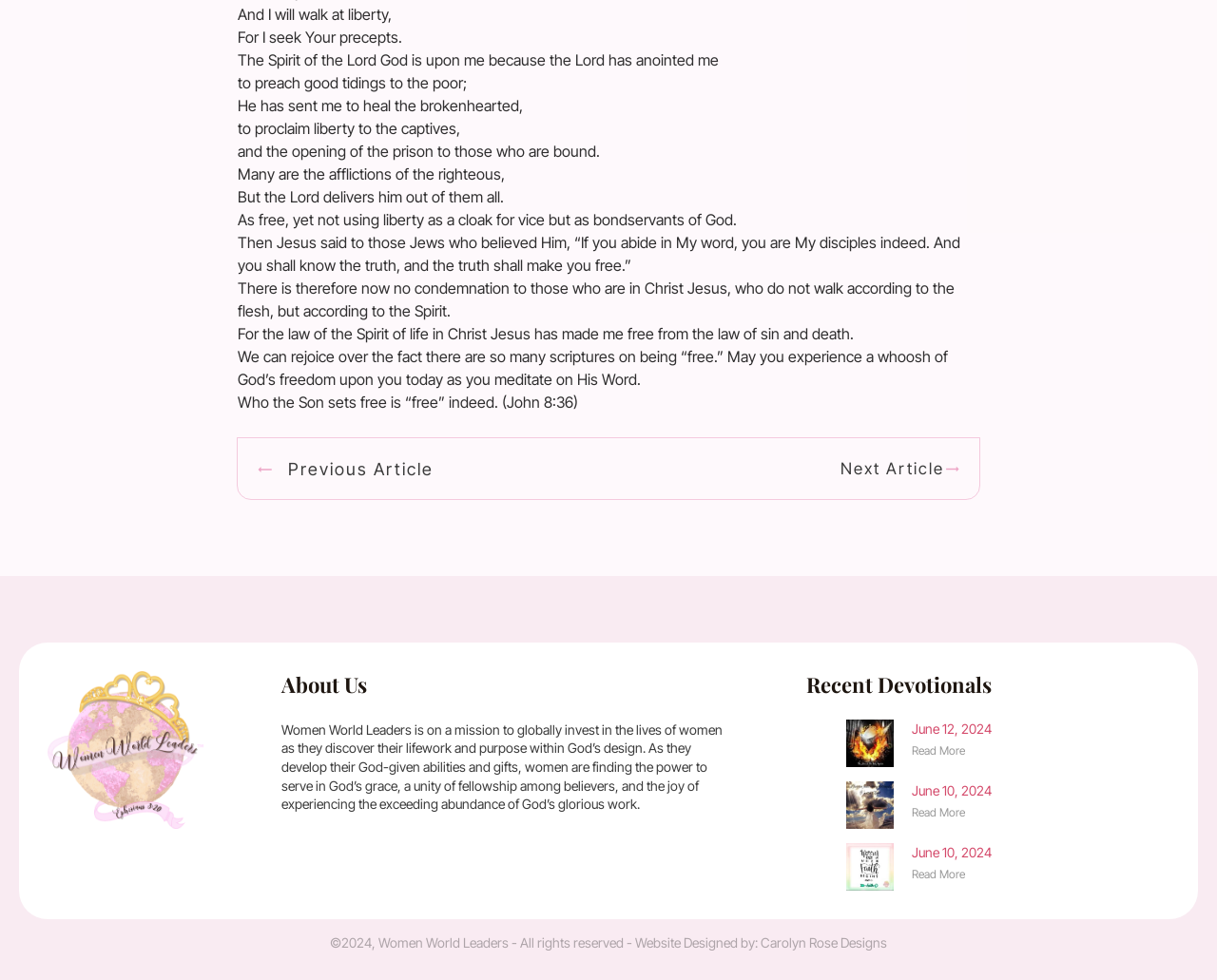What is the name of the organization behind this webpage?
Examine the screenshot and reply with a single word or phrase.

Women World Leaders